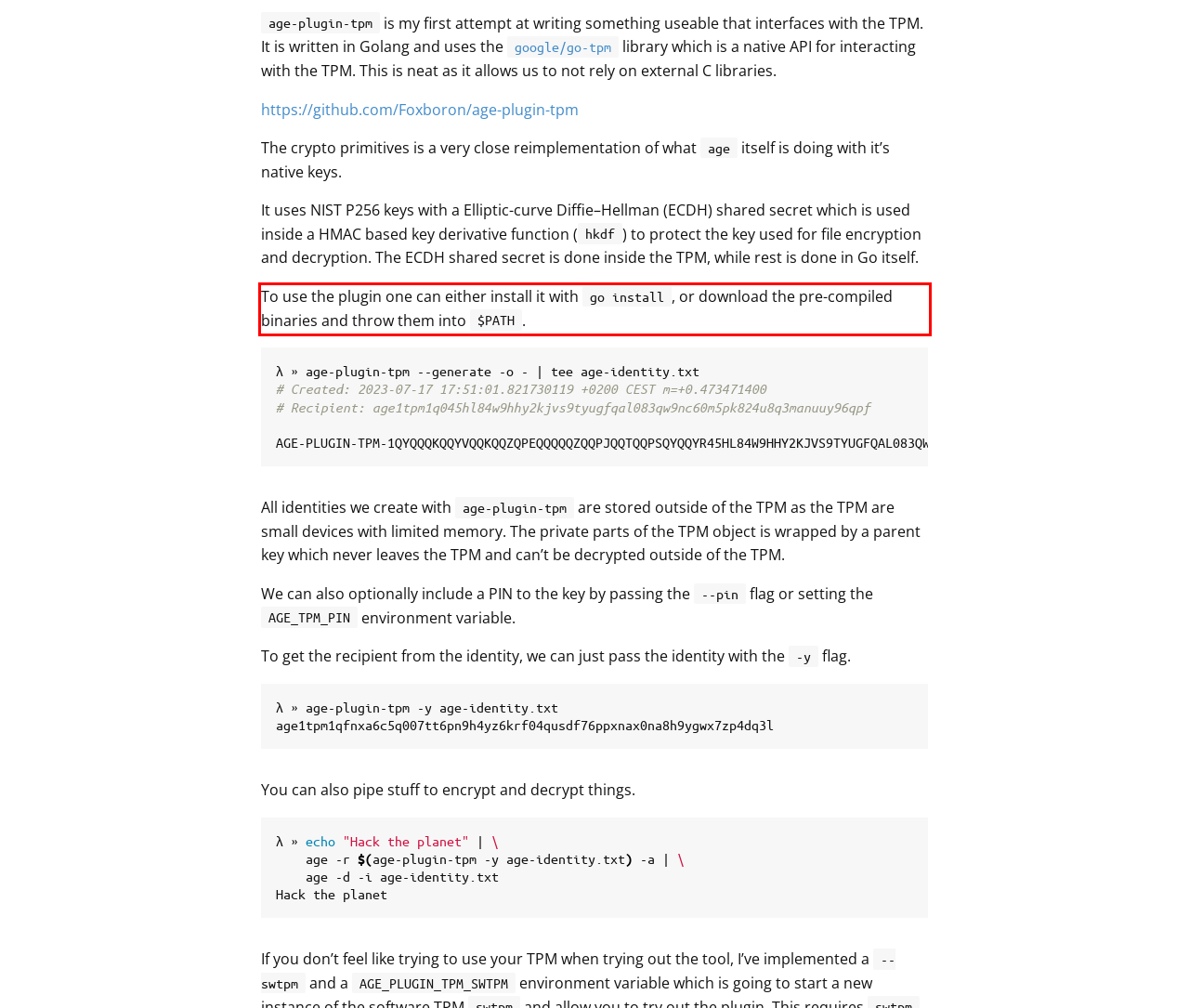Given a screenshot of a webpage containing a red rectangle bounding box, extract and provide the text content found within the red bounding box.

To use the plugin one can either install it with go install, or download the pre-compiled binaries and throw them into $PATH.